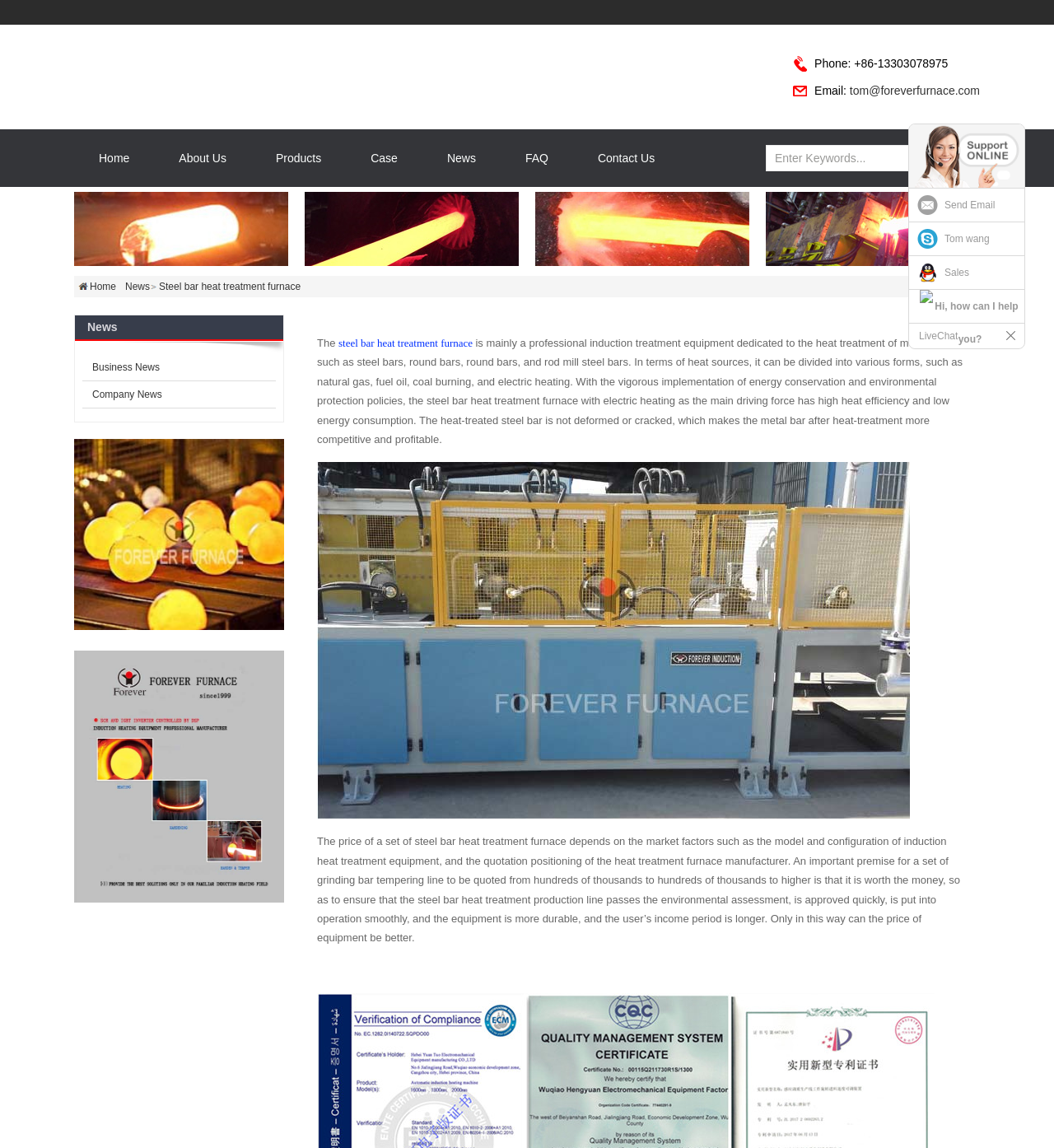Please respond in a single word or phrase: 
What is the company's phone number?

+86-13303078975